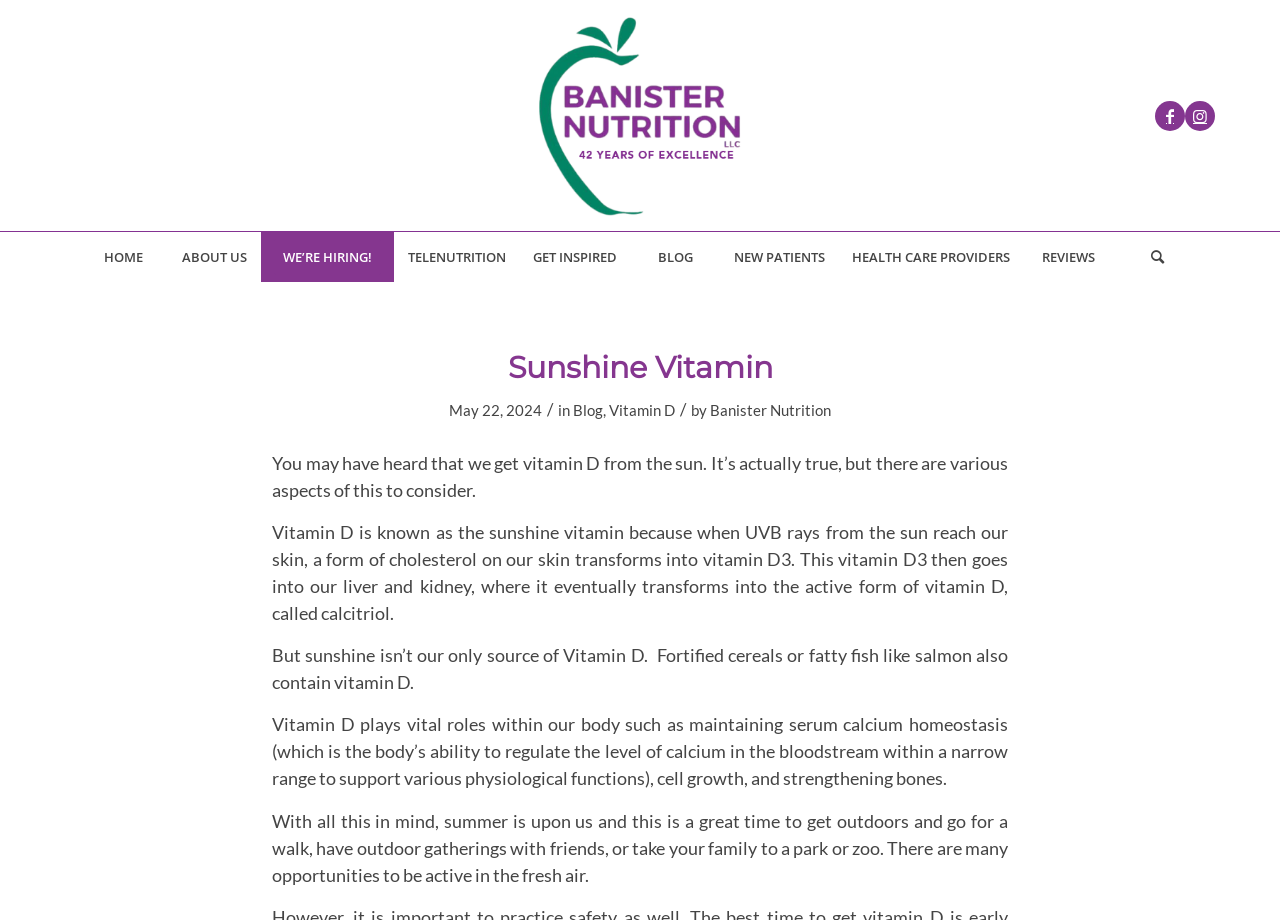Could you find the bounding box coordinates of the clickable area to complete this instruction: "Search for something"?

[0.87, 0.252, 0.939, 0.307]